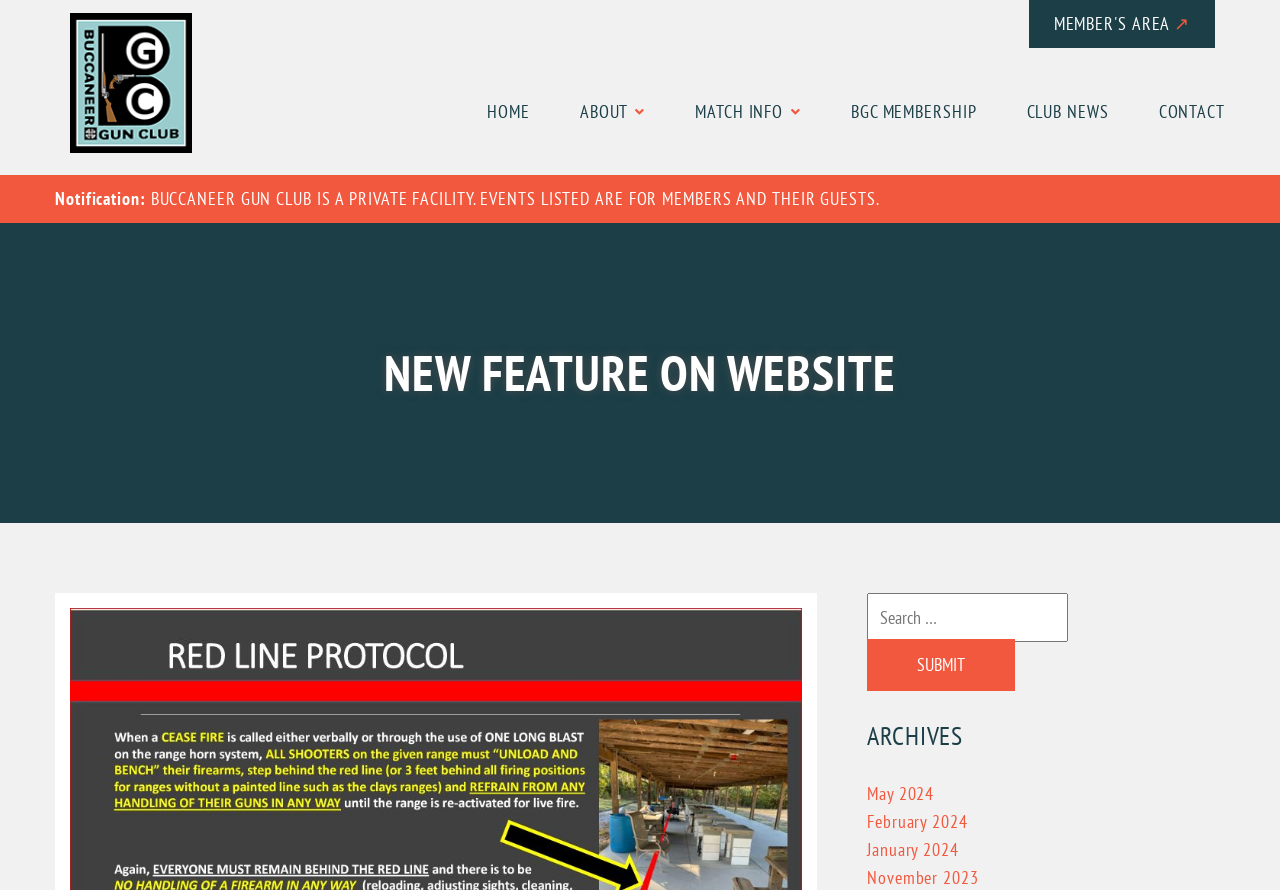Answer this question using a single word or a brief phrase:
What is the feature announced on the webpage?

A new feature